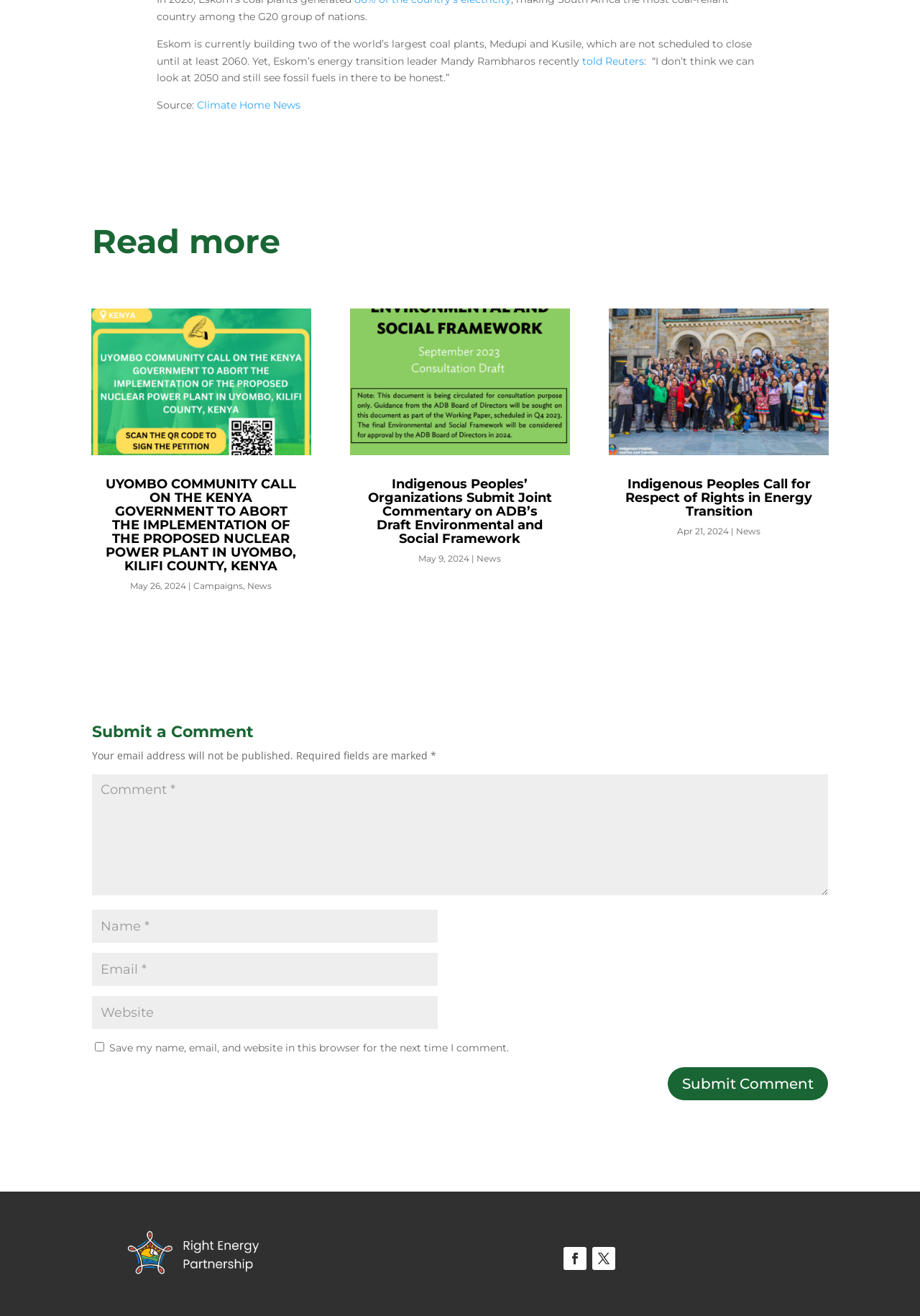Point out the bounding box coordinates of the section to click in order to follow this instruction: "Click on the link 'UYOMBO COMMUNITY CALL ON THE KENYA GOVERNMENT TO ABORT THE IMPLEMENTATION OF THE PROPOSED NUCLEAR POWER PLANT IN UYOMBO, KILIFI COUNTY, KENYA'".

[0.099, 0.234, 0.338, 0.346]